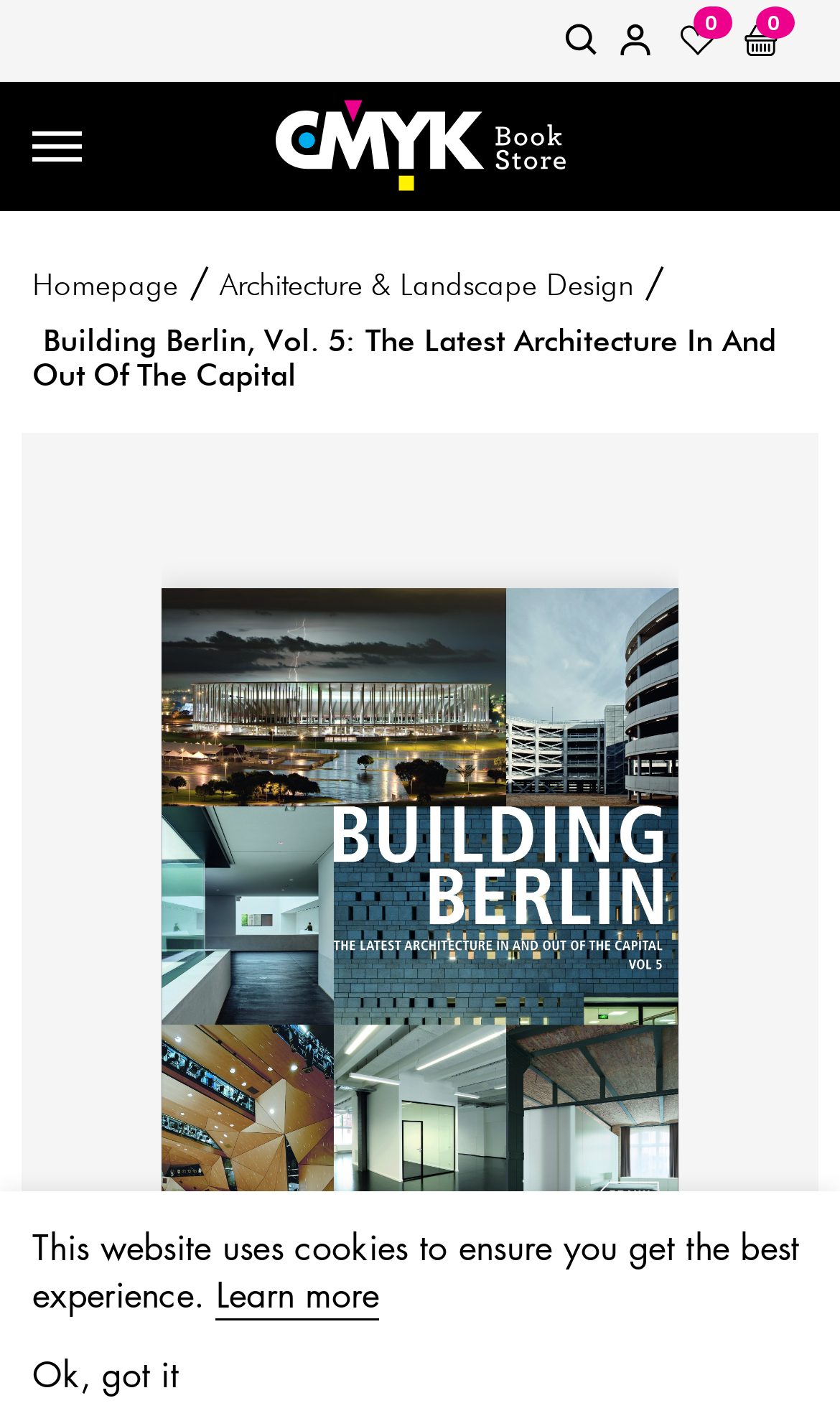From the webpage screenshot, predict the bounding box of the UI element that matches this description: "aria-label="account"".

[0.735, 0.021, 0.776, 0.044]